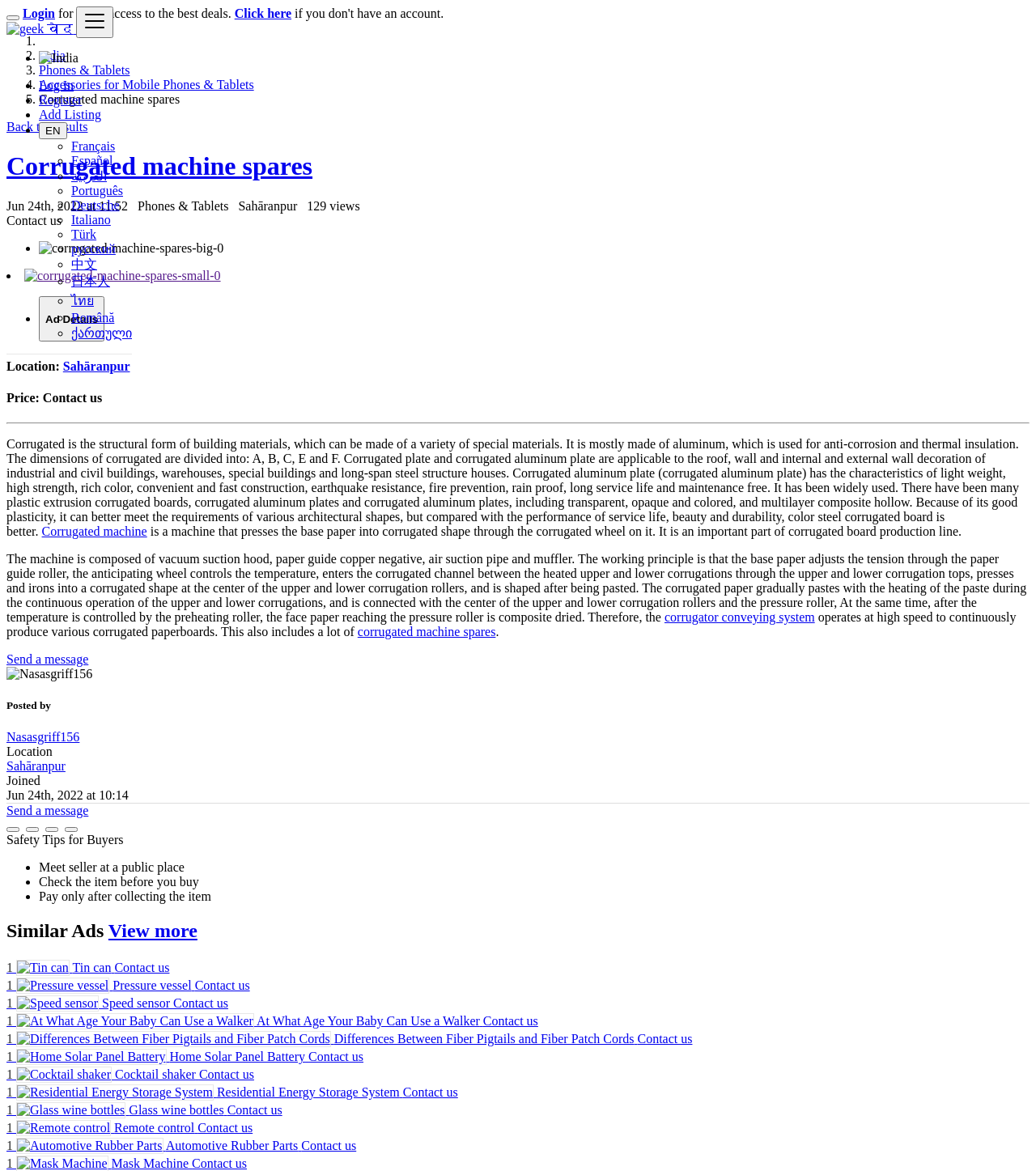Create a detailed summary of the webpage's content and design.

This webpage appears to be a classified advertisement for "Corrugated machine spares" in Sahāranpur, India. At the top of the page, there is a navigation menu with links to "Log In", "Register", "Add Listing", and a language selection menu with options for English, Français, Español, and several other languages.

Below the navigation menu, there is a breadcrumb navigation bar showing the path "India > Phones & Tablets > Accessories for Mobile Phones & Tablets > Corrugated machine spares". 

The main content of the page is divided into several sections. The first section displays an image of the corrugated machine spares, along with some details about the product, including the location, price, and number of views.

The next section is a tabbed interface with an "Ad Details" tab selected by default. This tab displays detailed information about the product, including its location, price, and a lengthy description of the corrugated machine spares and their uses.

Below the tabbed interface, there is a section displaying information about the seller, including their username, location, and a link to send them a message.

Finally, there is a complementary section at the bottom of the page, which displays the seller's profile information, including their username, location, and a link to their profile page.